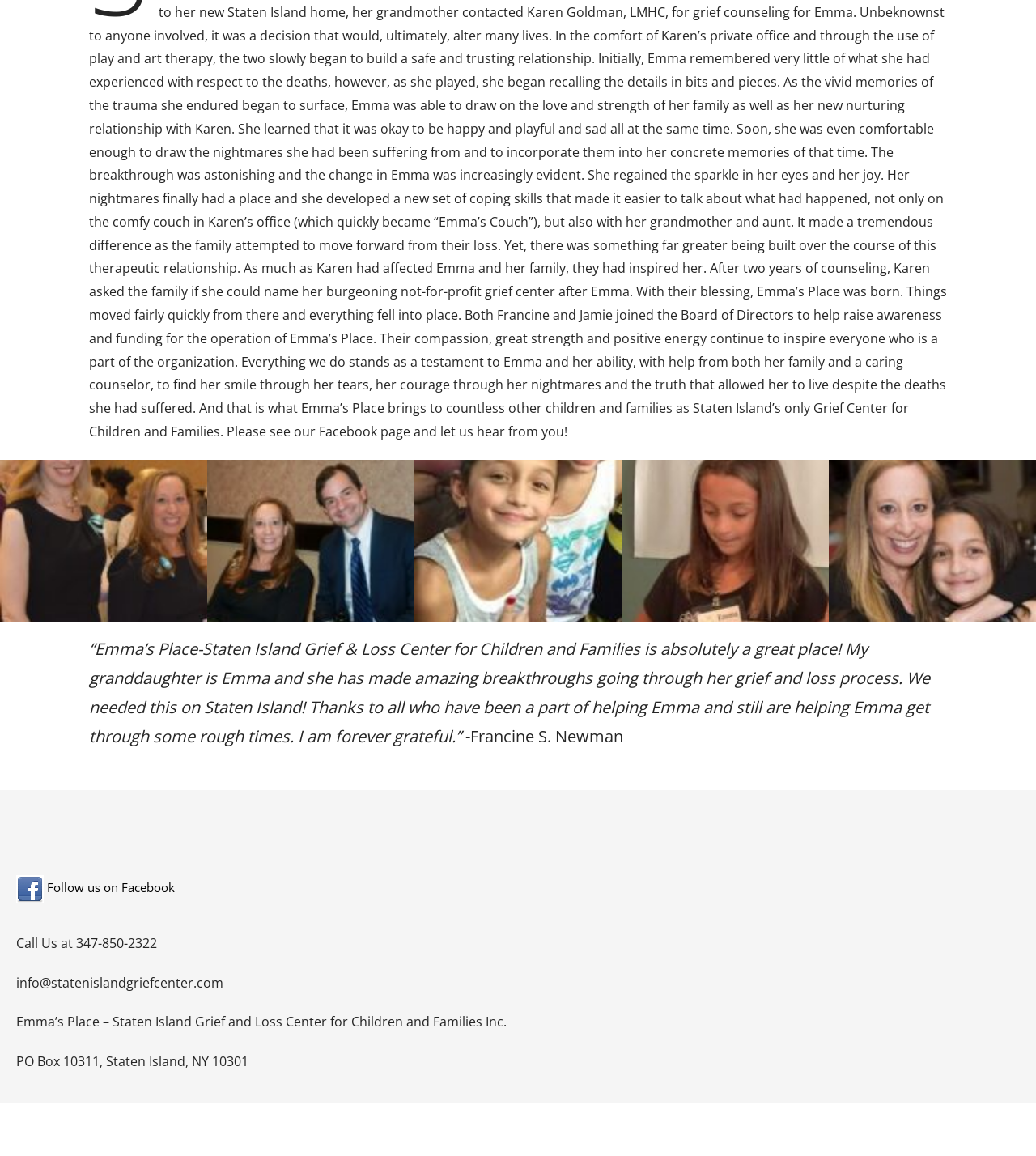Determine the bounding box for the UI element described here: "alt="Image"".

[0.8, 0.398, 1.0, 0.538]